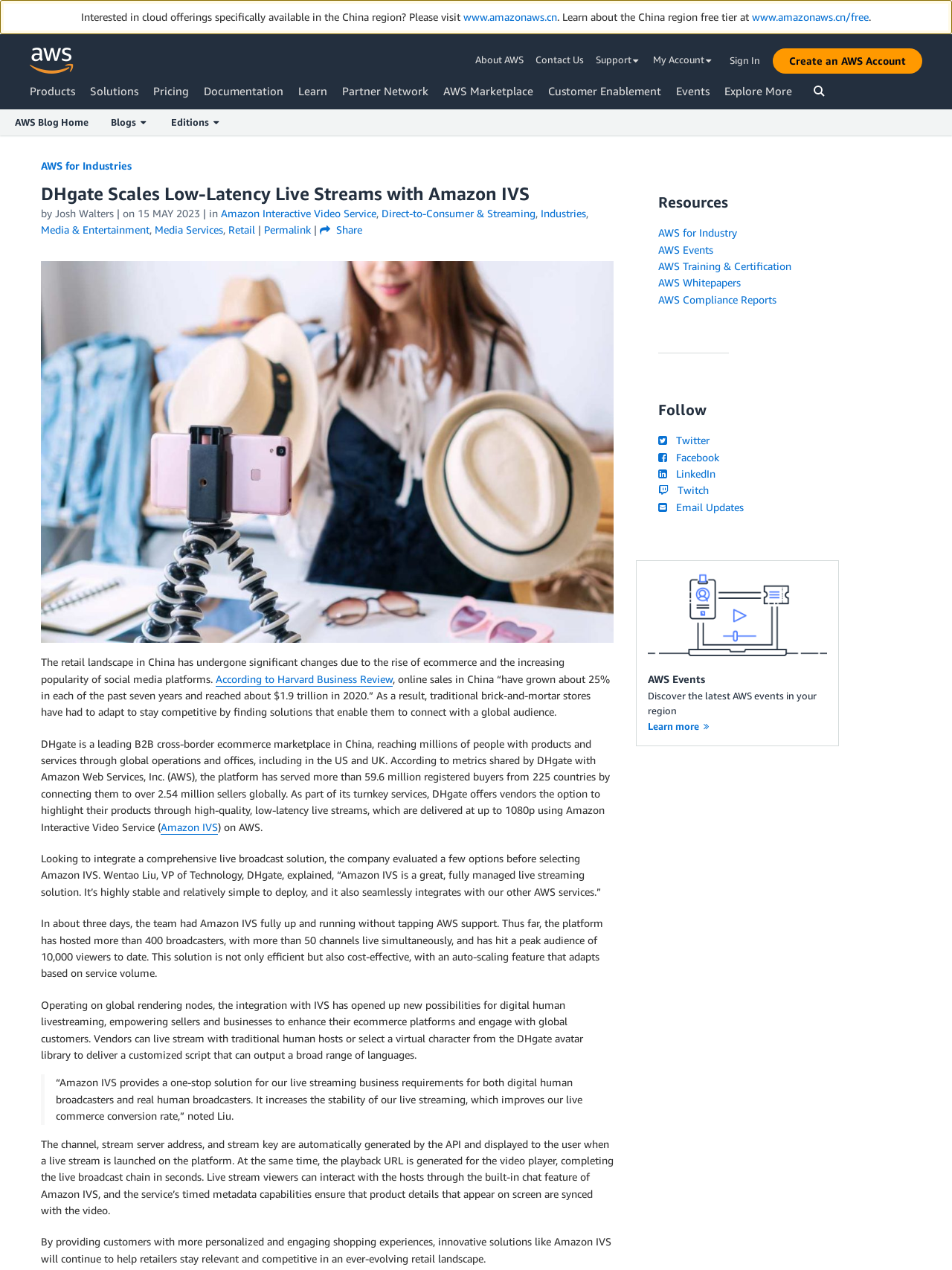What is the main title displayed on this webpage?

DHgate Scales Low-Latency Live Streams with Amazon IVS